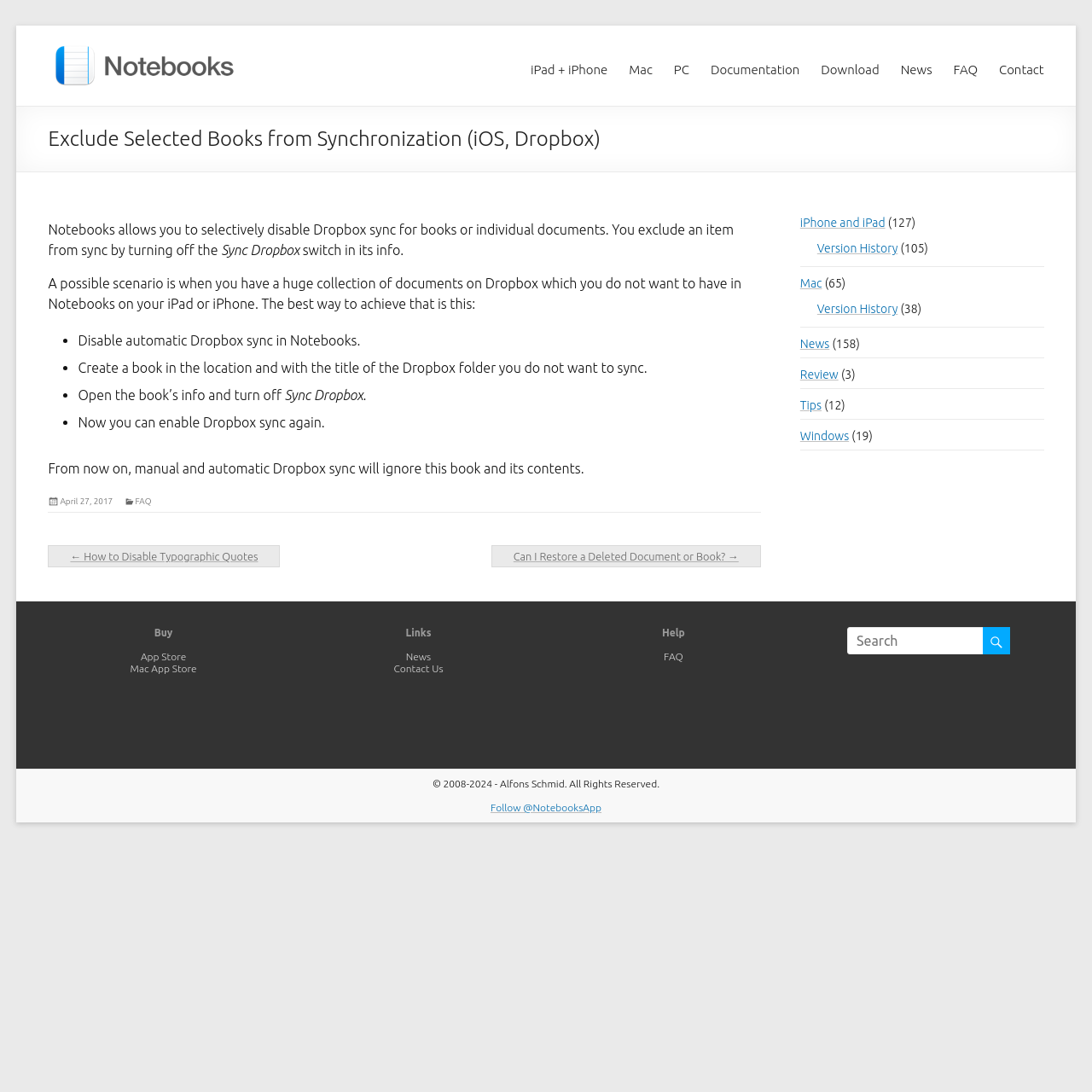Could you highlight the region that needs to be clicked to execute the instruction: "Click on the 'Contact' link"?

[0.915, 0.039, 0.956, 0.062]